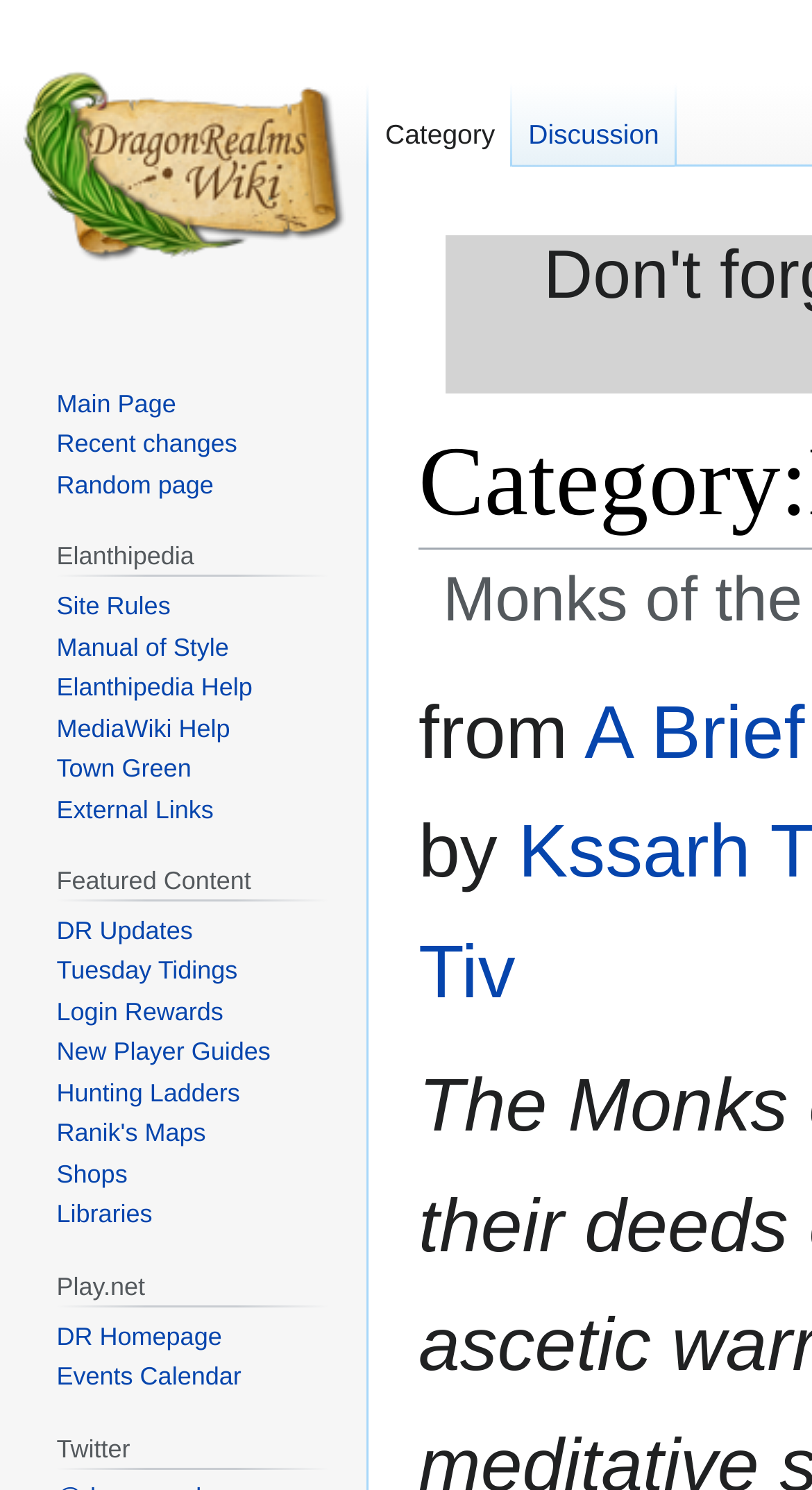Find the bounding box coordinates of the clickable region needed to perform the following instruction: "Call the phone number". The coordinates should be provided as four float numbers between 0 and 1, i.e., [left, top, right, bottom].

None